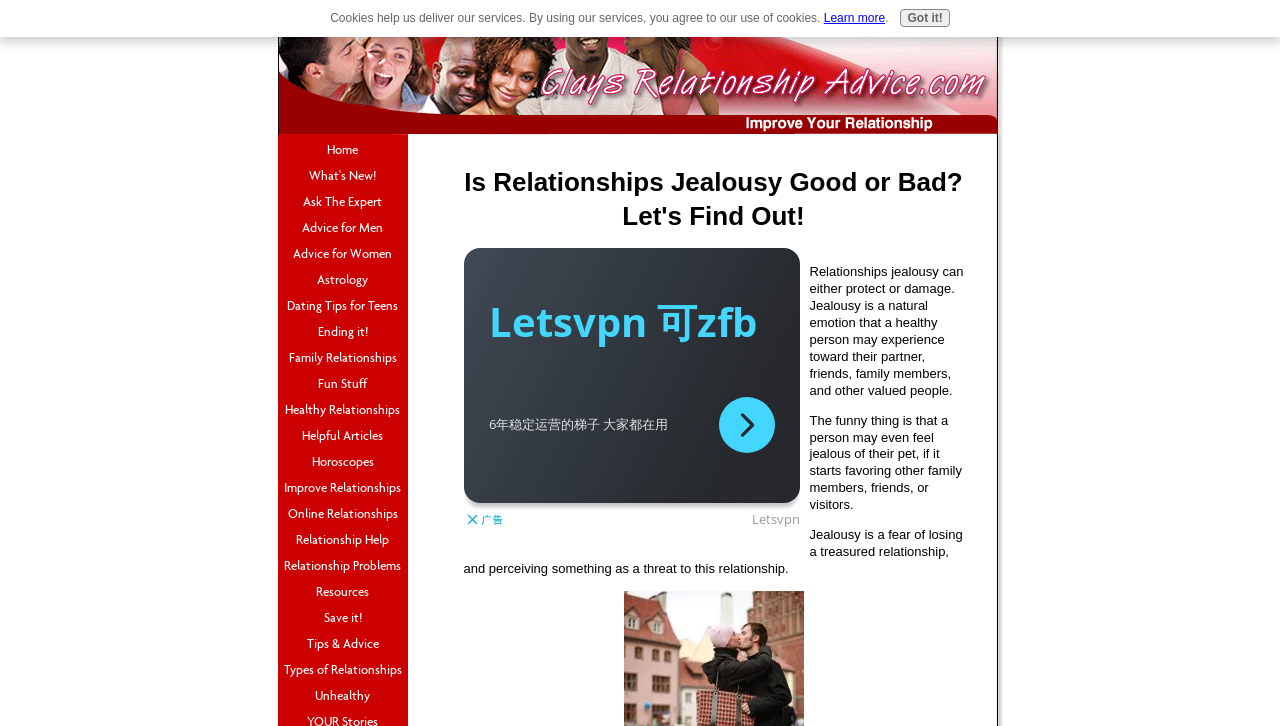Determine the bounding box coordinates for the area that should be clicked to carry out the following instruction: "Click on the 'Ask The Expert' link".

[0.217, 0.26, 0.318, 0.296]